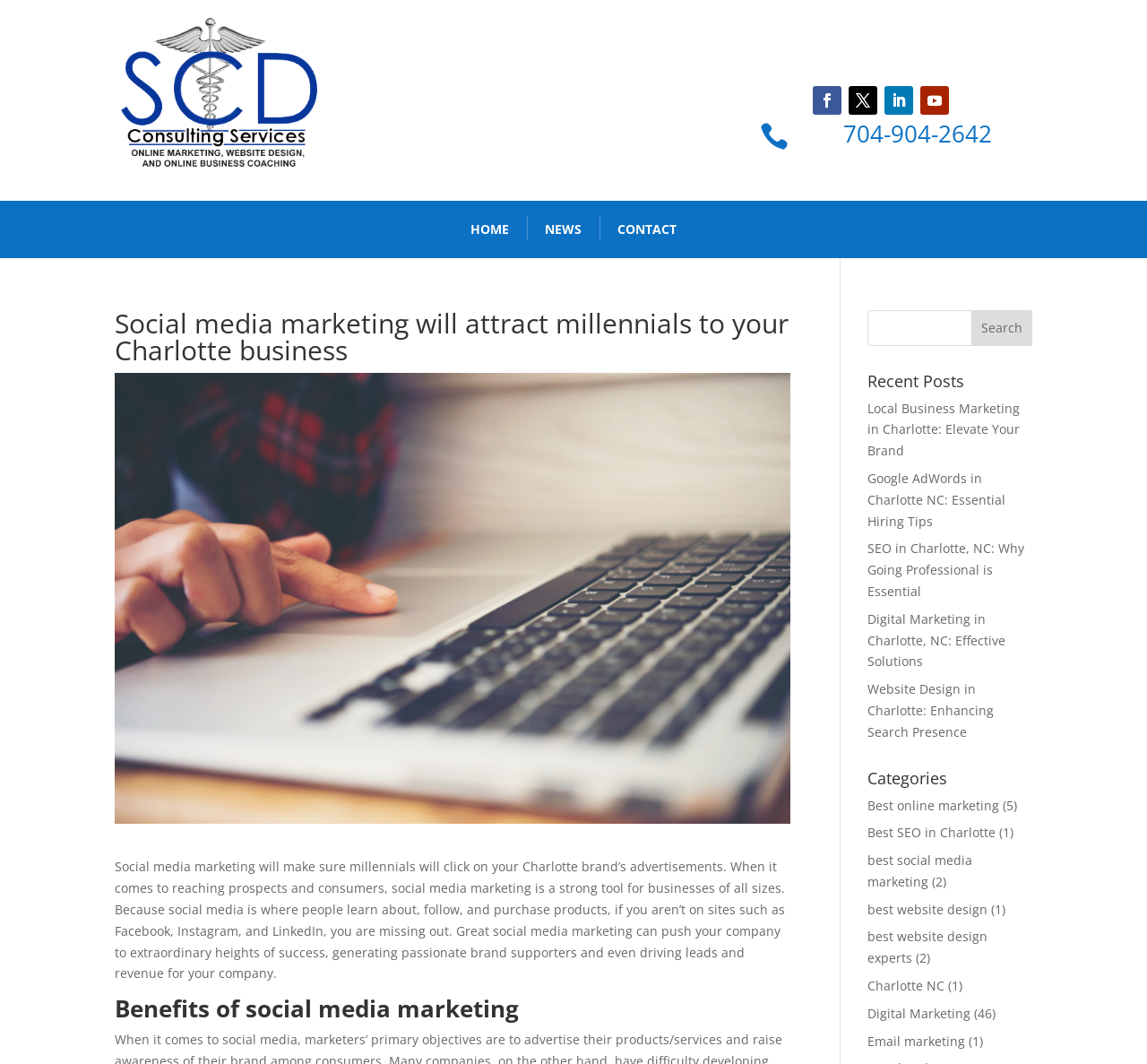Please identify the coordinates of the bounding box that should be clicked to fulfill this instruction: "Search for something".

[0.756, 0.291, 0.9, 0.325]